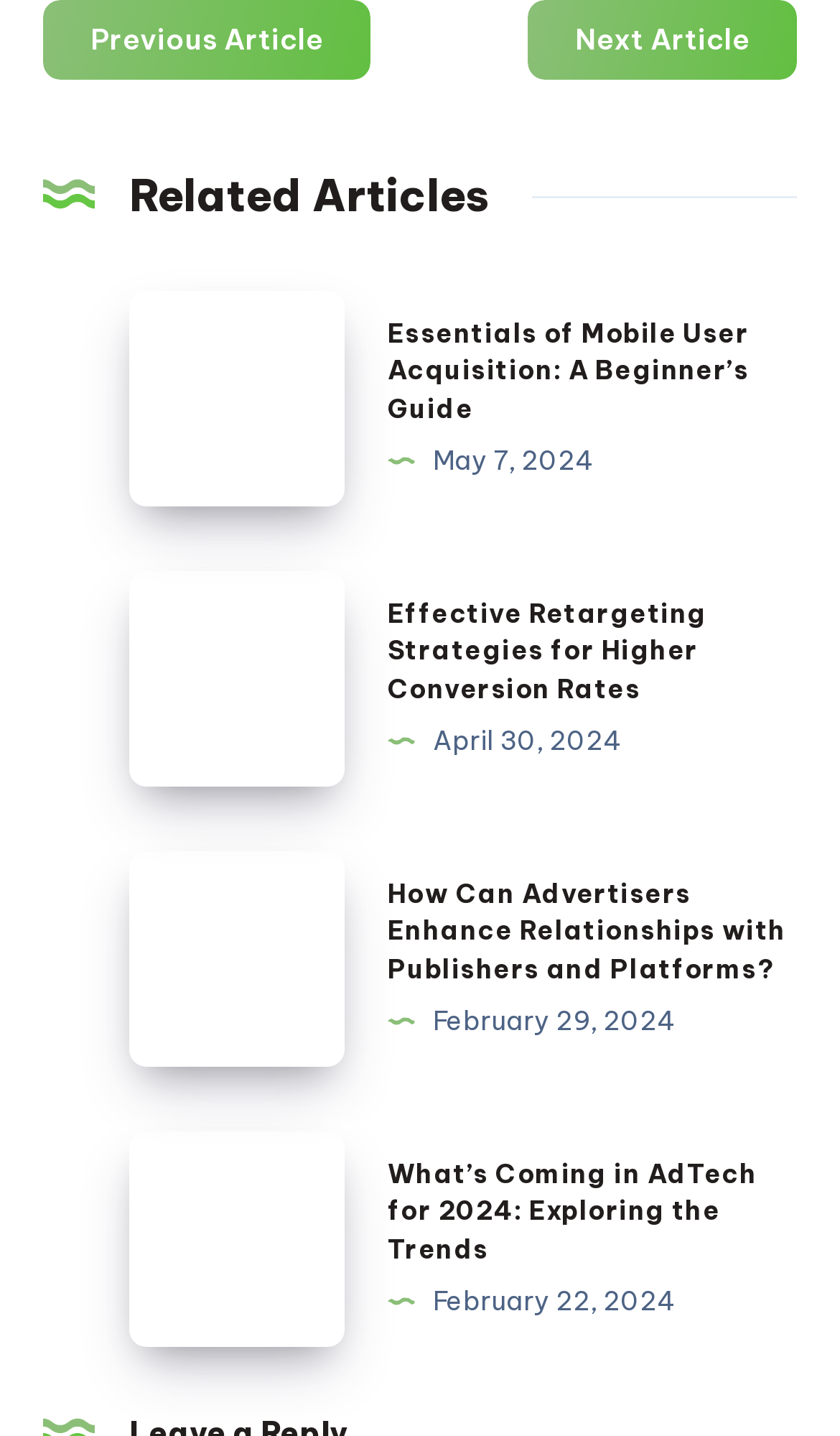Please find the bounding box coordinates of the clickable region needed to complete the following instruction: "Click on 'Islamische Kulturen und Israel'". The bounding box coordinates must consist of four float numbers between 0 and 1, i.e., [left, top, right, bottom].

None